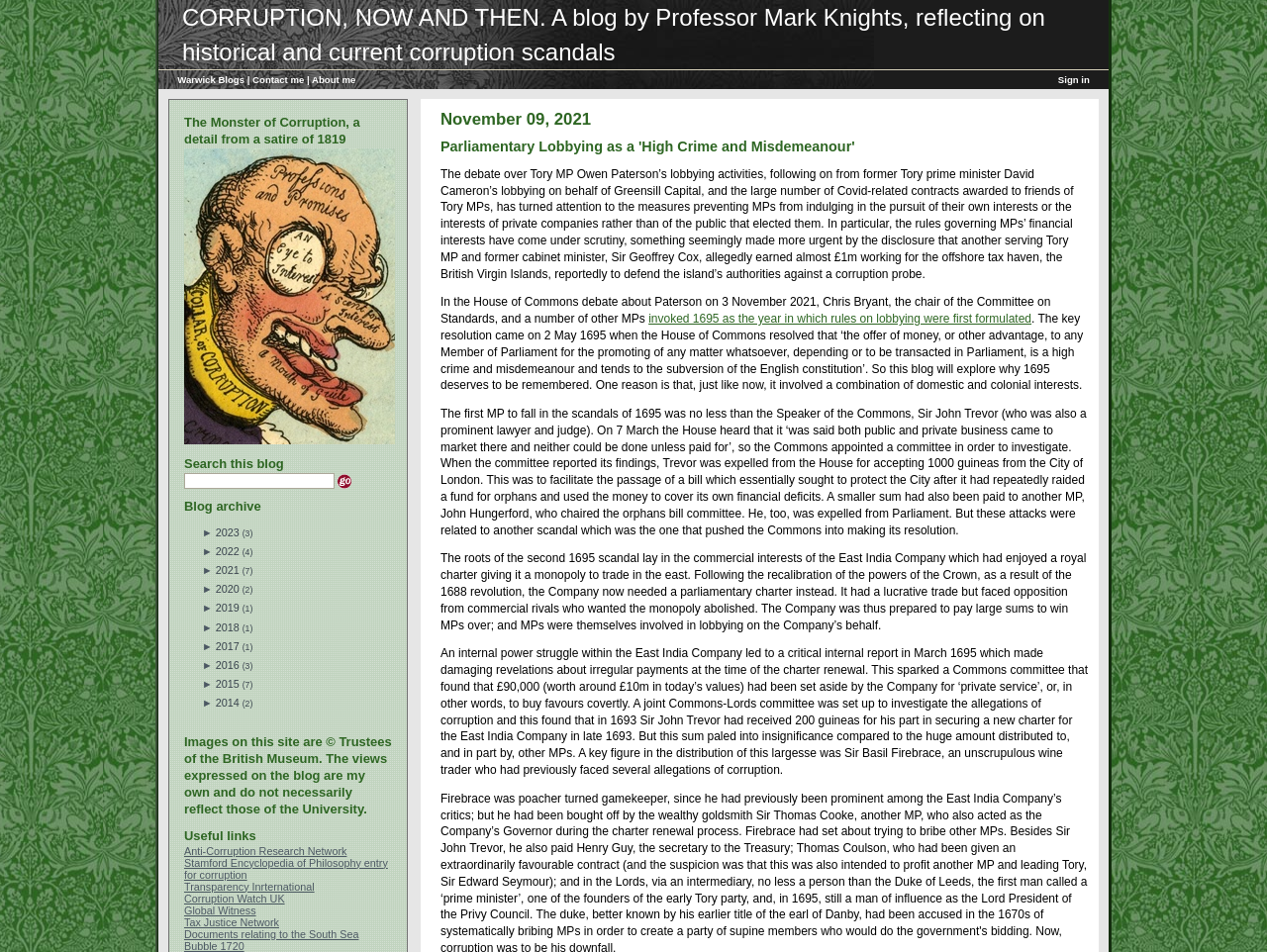How many years are listed in the 'Blog archive' section?
Carefully analyze the image and provide a detailed answer to the question.

The 'Blog archive' section is located at the bottom of the webpage, and it lists 10 years, including 2014, 2015, 2016, 2017, 2018, 2019, 2020, 2021, 2022, and 2023.